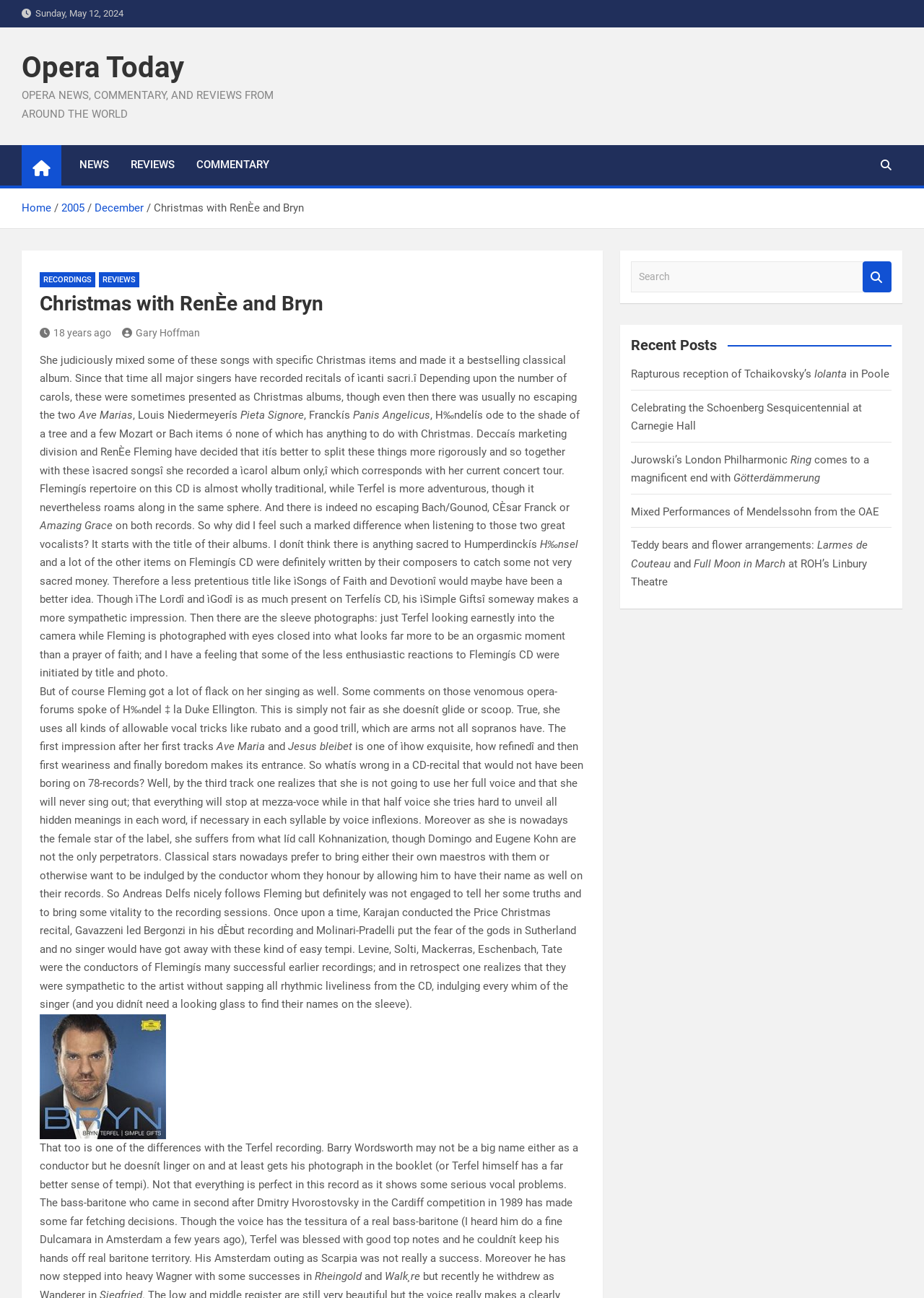Identify the bounding box for the described UI element. Provide the coordinates in (top-left x, top-left y, bottom-right x, bottom-right y) format with values ranging from 0 to 1: parent_node: Search name="s" placeholder="Search"

[0.683, 0.201, 0.934, 0.225]